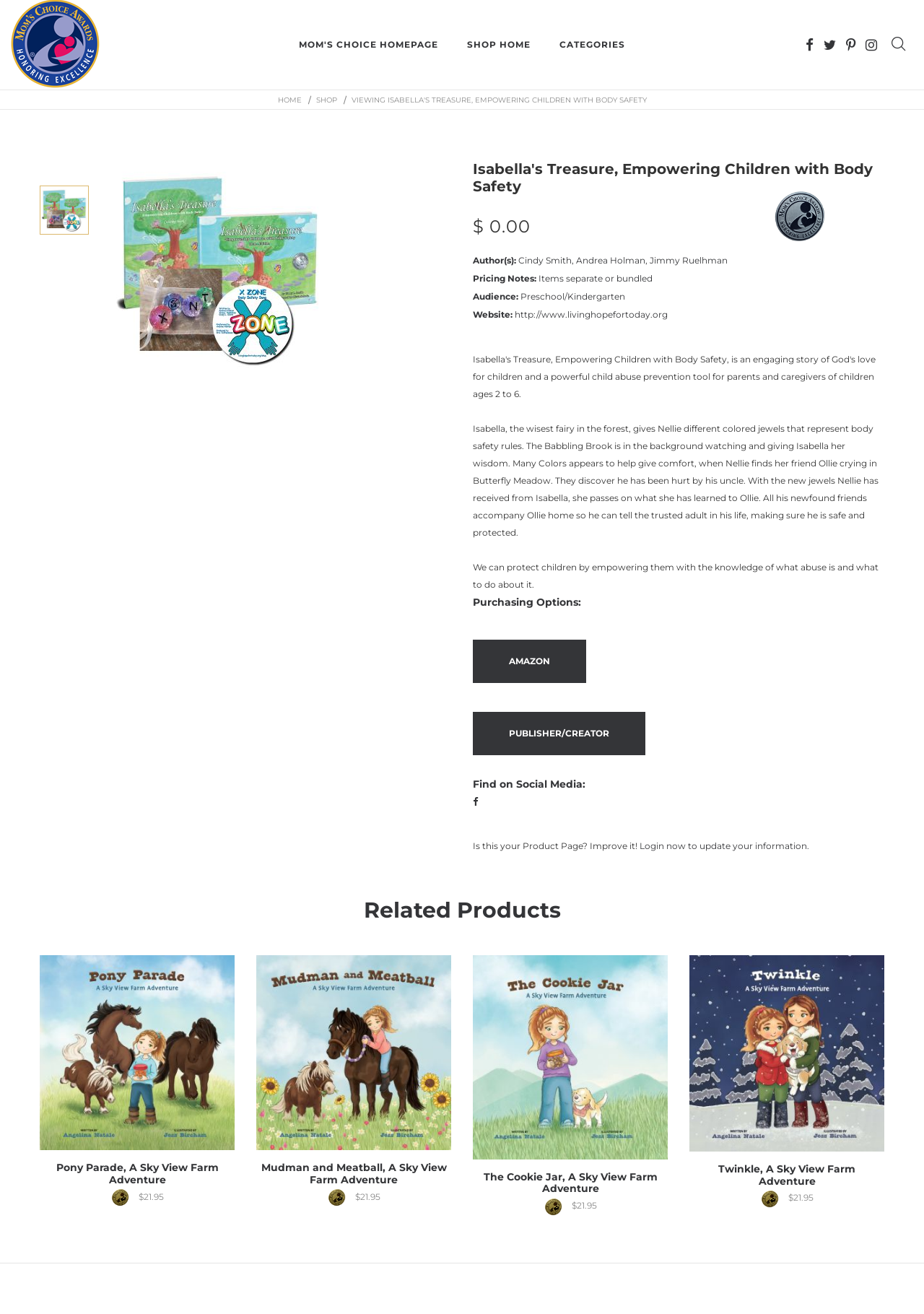What is the age range of the target audience? Observe the screenshot and provide a one-word or short phrase answer.

Preschool/Kindergarten